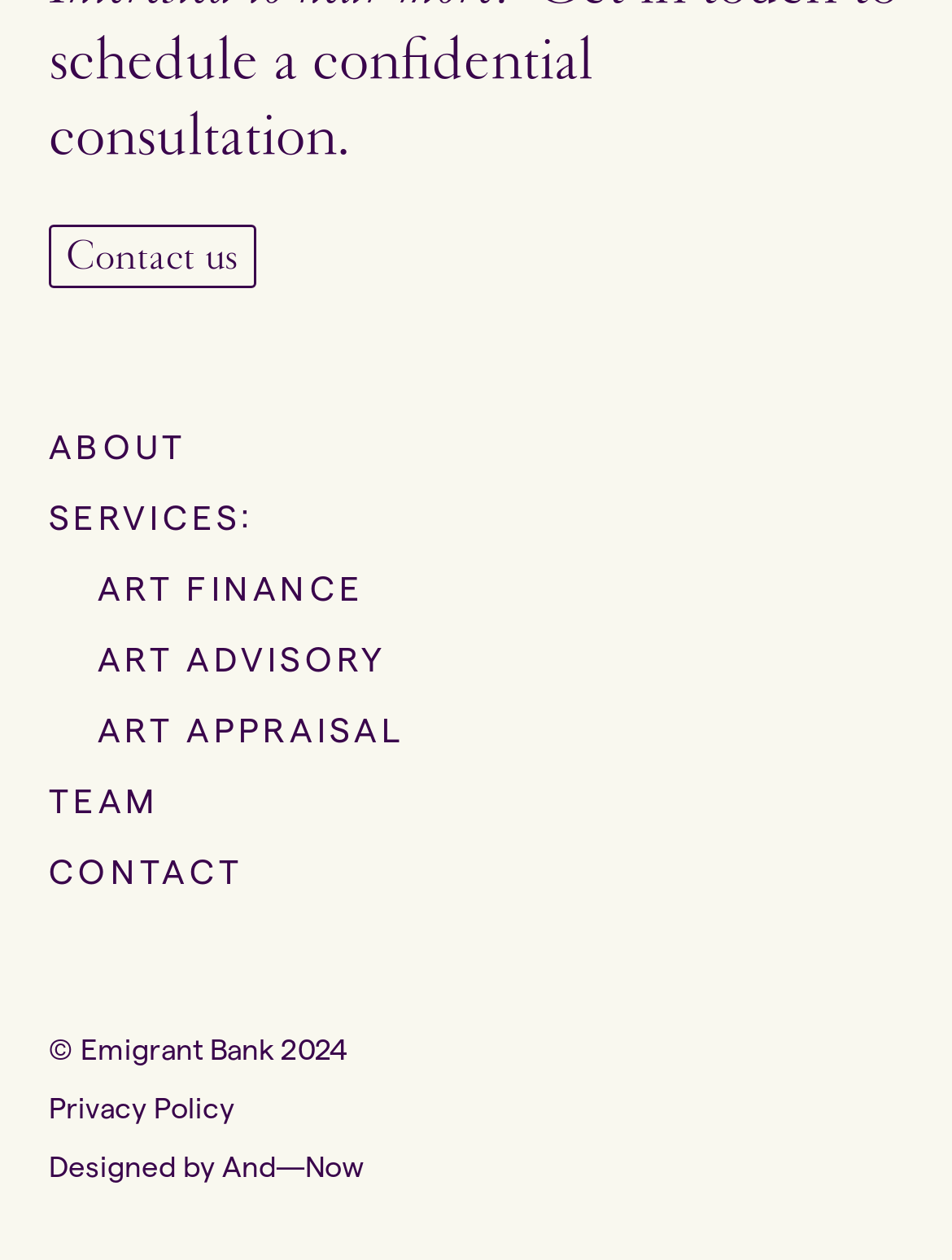Pinpoint the bounding box coordinates of the element you need to click to execute the following instruction: "learn about art finance". The bounding box should be represented by four float numbers between 0 and 1, in the format [left, top, right, bottom].

[0.103, 0.451, 0.382, 0.482]